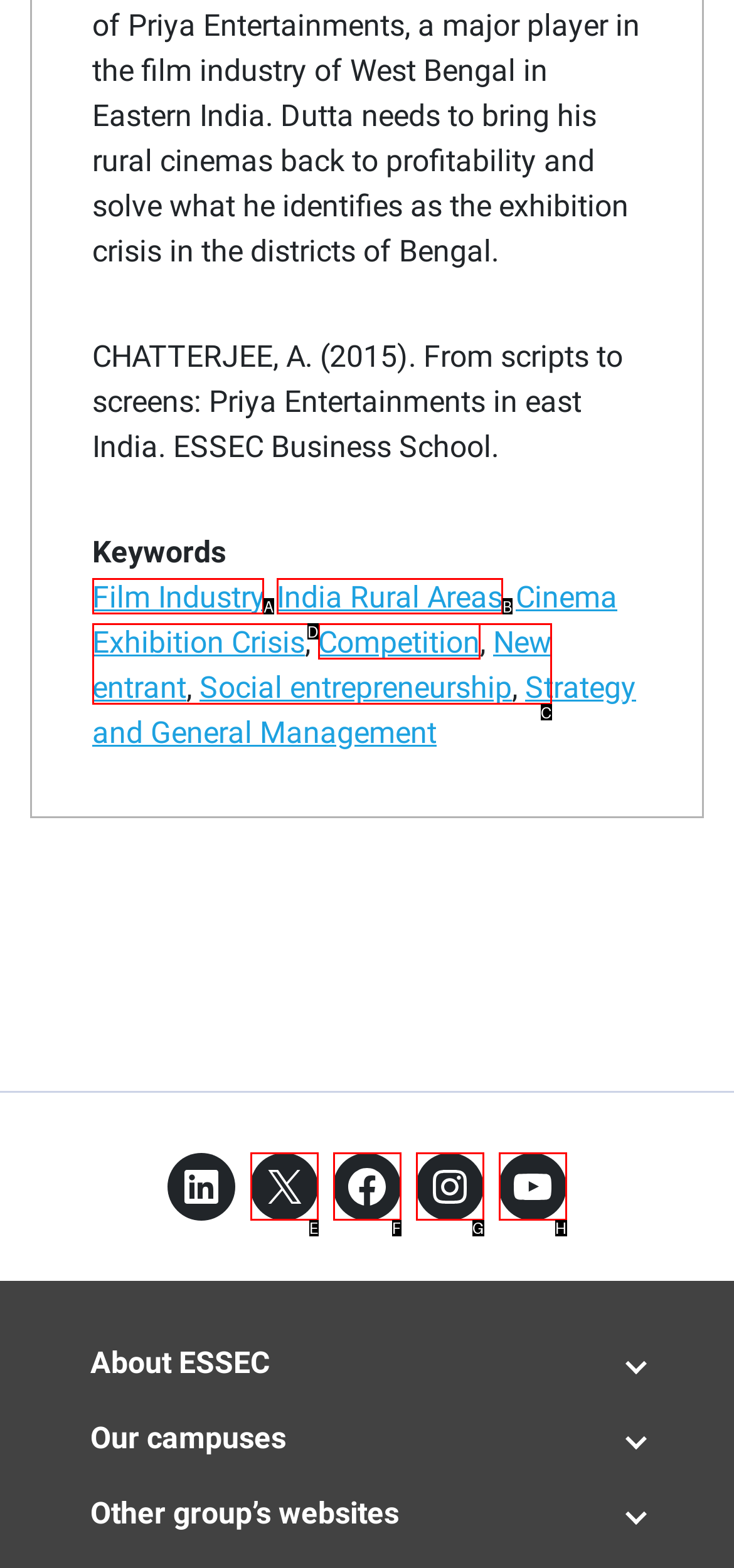What letter corresponds to the UI element described here: India Rural Areas
Reply with the letter from the options provided.

B